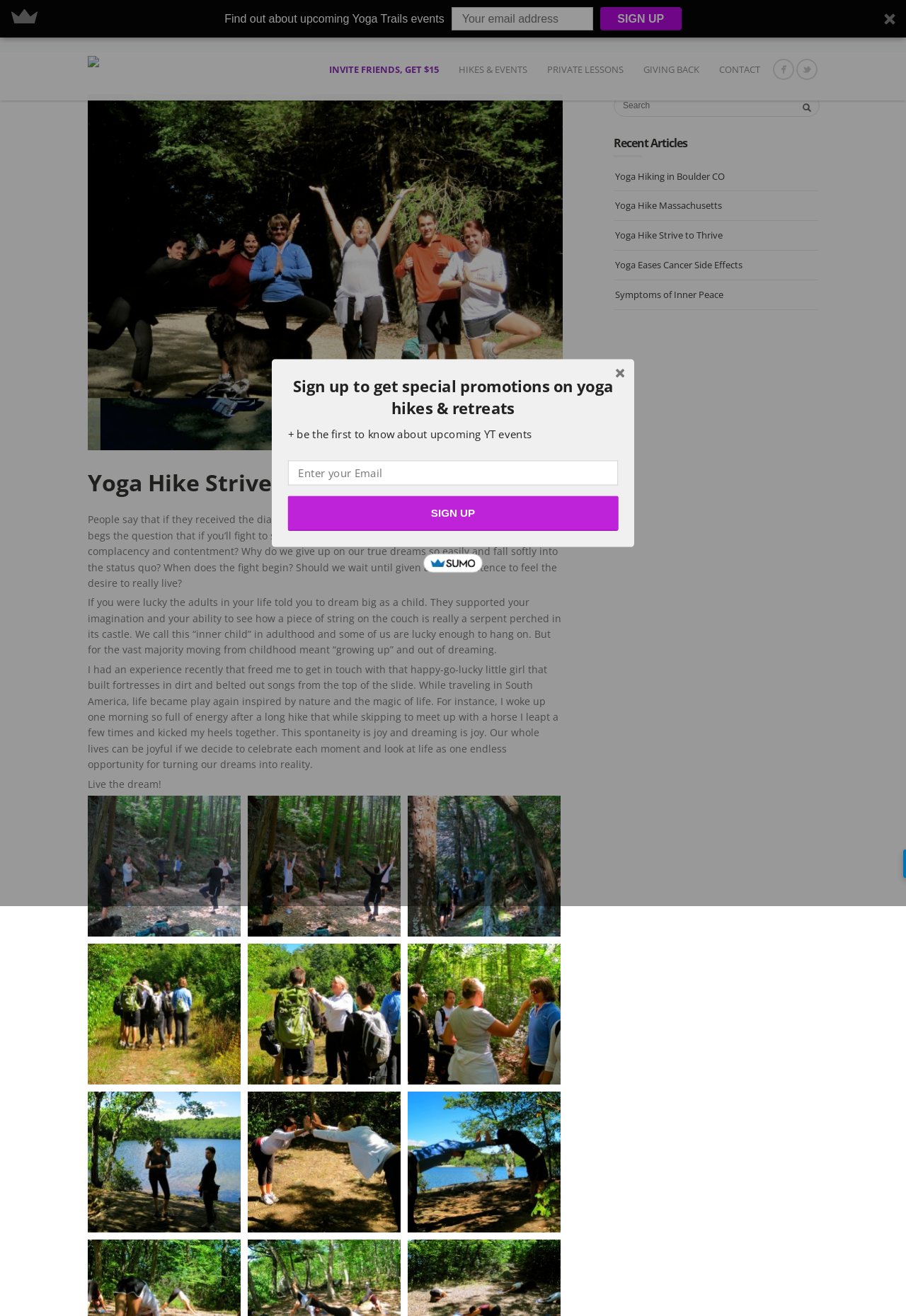Given the description of a UI element: "Contact", identify the bounding box coordinates of the matching element in the webpage screenshot.

[0.783, 0.046, 0.85, 0.06]